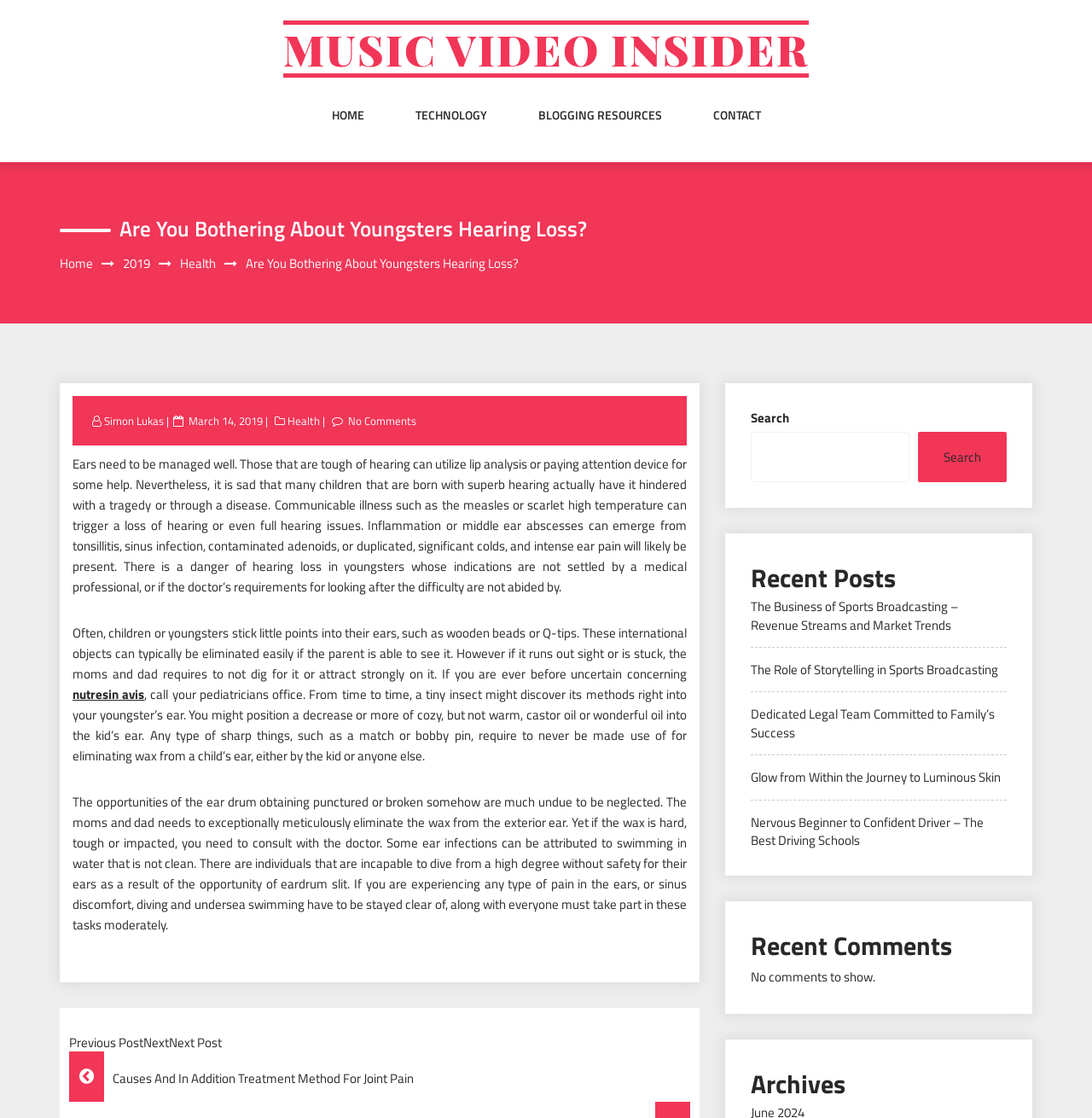Review the image closely and give a comprehensive answer to the question: What is the author of the article?

The author of the article is Simon Lukas, which is mentioned in the link 'Simon Lukas' below the heading 'Are You Bothering About Youngsters Hearing Loss?'. This link is likely to be the author's profile or bio page.